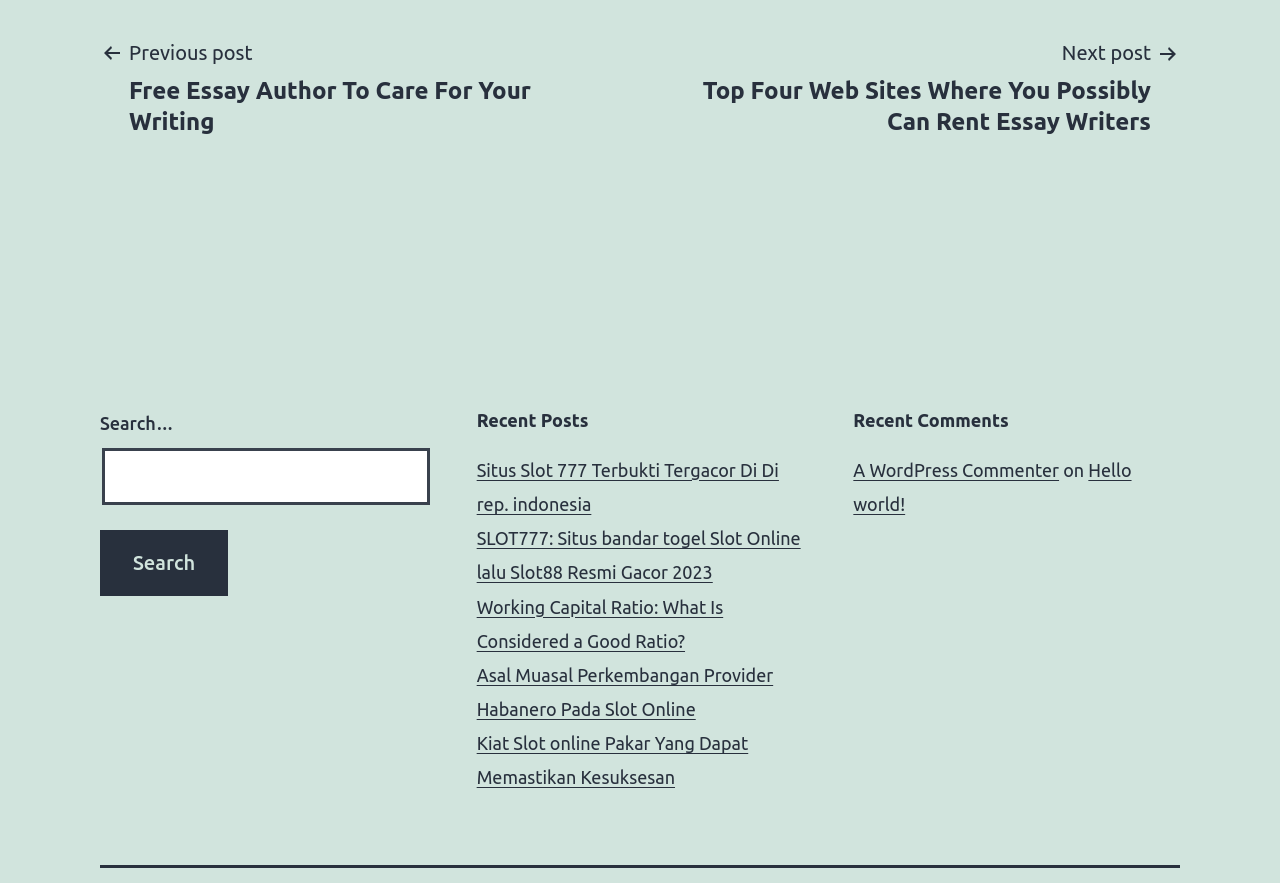Can you pinpoint the bounding box coordinates for the clickable element required for this instruction: "Go to previous post"? The coordinates should be four float numbers between 0 and 1, i.e., [left, top, right, bottom].

[0.078, 0.041, 0.492, 0.156]